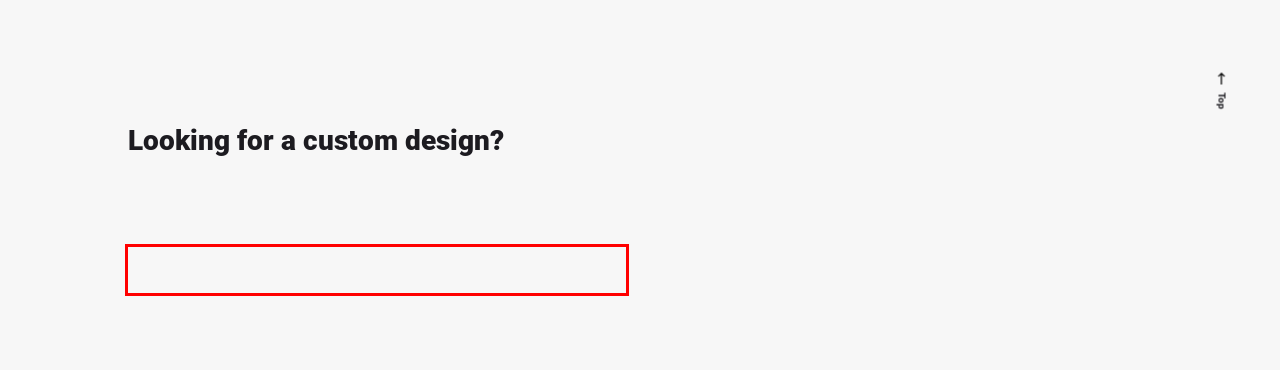Given a screenshot of a webpage containing a red bounding box, perform OCR on the text within this red bounding box and provide the text content.

Talk to us about your project and we can talk you through the process of building a new, completely tailored website that will bring your idea to life.